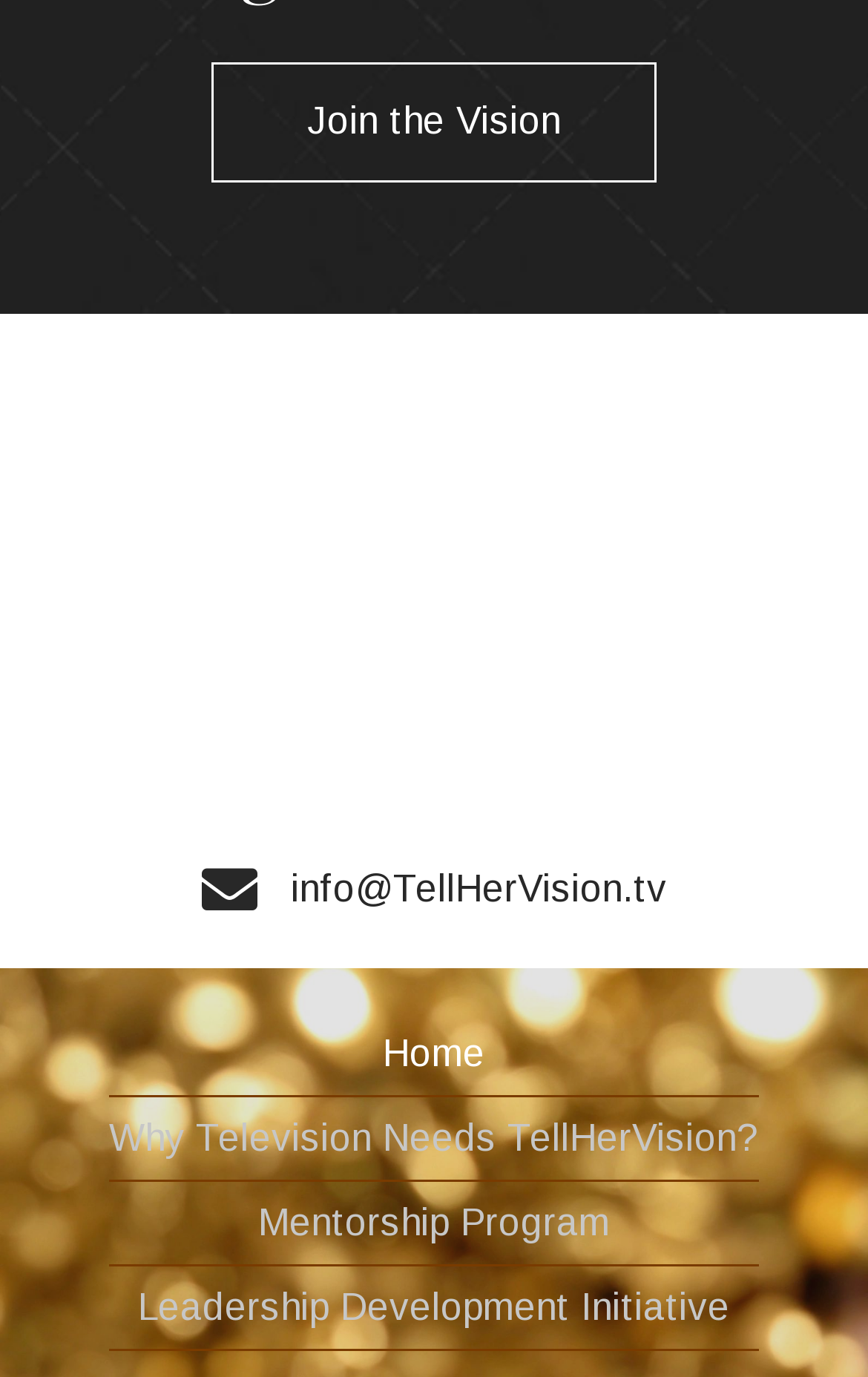Determine the bounding box coordinates of the UI element that matches the following description: "Join the Vision". The coordinates should be four float numbers between 0 and 1 in the format [left, top, right, bottom].

[0.244, 0.045, 0.756, 0.133]